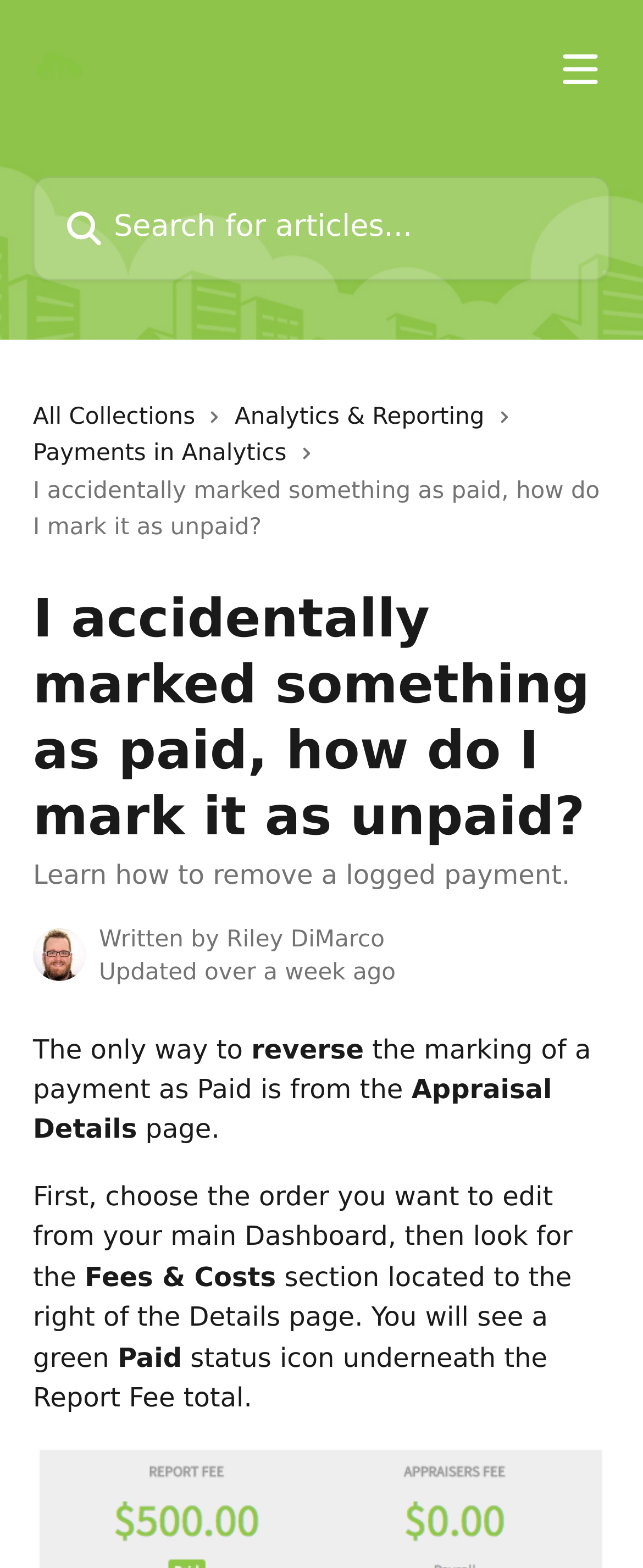What is the purpose of the Appraisal Details page?
Analyze the image and deliver a detailed answer to the question.

The text states 'The only way to reverse the marking of a payment as Paid is from the Appraisal Details page.', suggesting that the Appraisal Details page is used to reverse the payment marking.